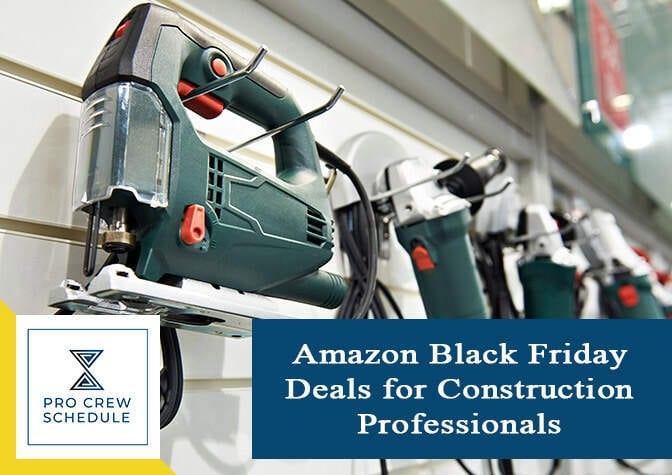What is the name of the resource?
Utilize the information in the image to give a detailed answer to the question.

The distinctive logo below the tools identifies 'PRO CREW SCHEDULE' as a resource dedicated to providing information about construction management, which is mentioned in the caption.